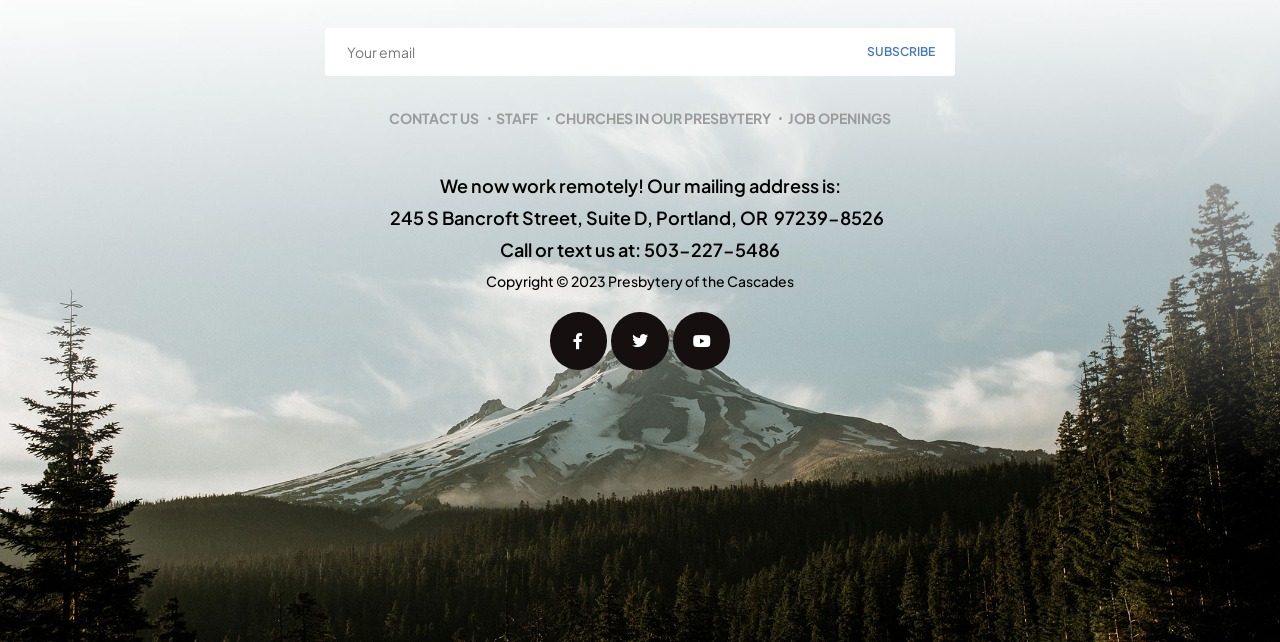What are the social media platforms linked on the page?
From the image, provide a succinct answer in one word or a short phrase.

Facebook, Twitter, Youtube